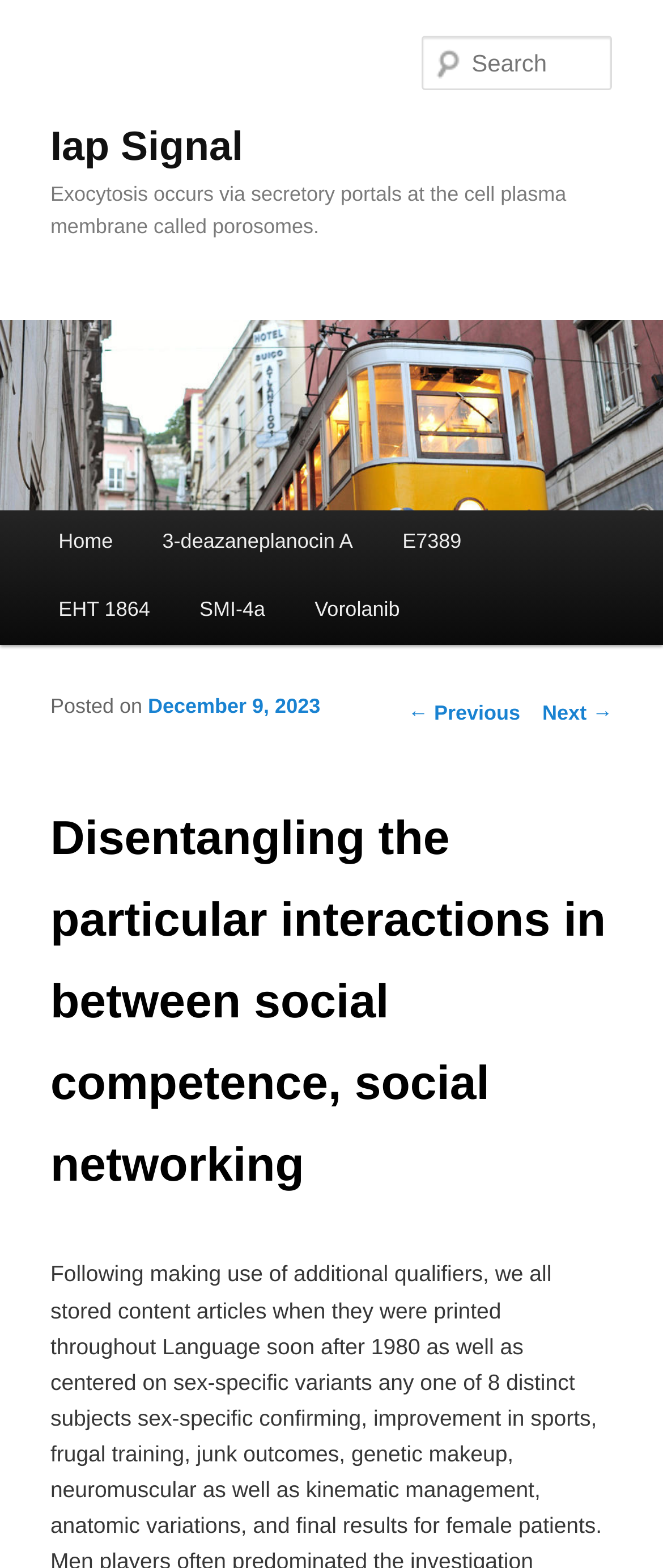Specify the bounding box coordinates of the region I need to click to perform the following instruction: "View previous post". The coordinates must be four float numbers in the range of 0 to 1, i.e., [left, top, right, bottom].

[0.615, 0.447, 0.785, 0.463]